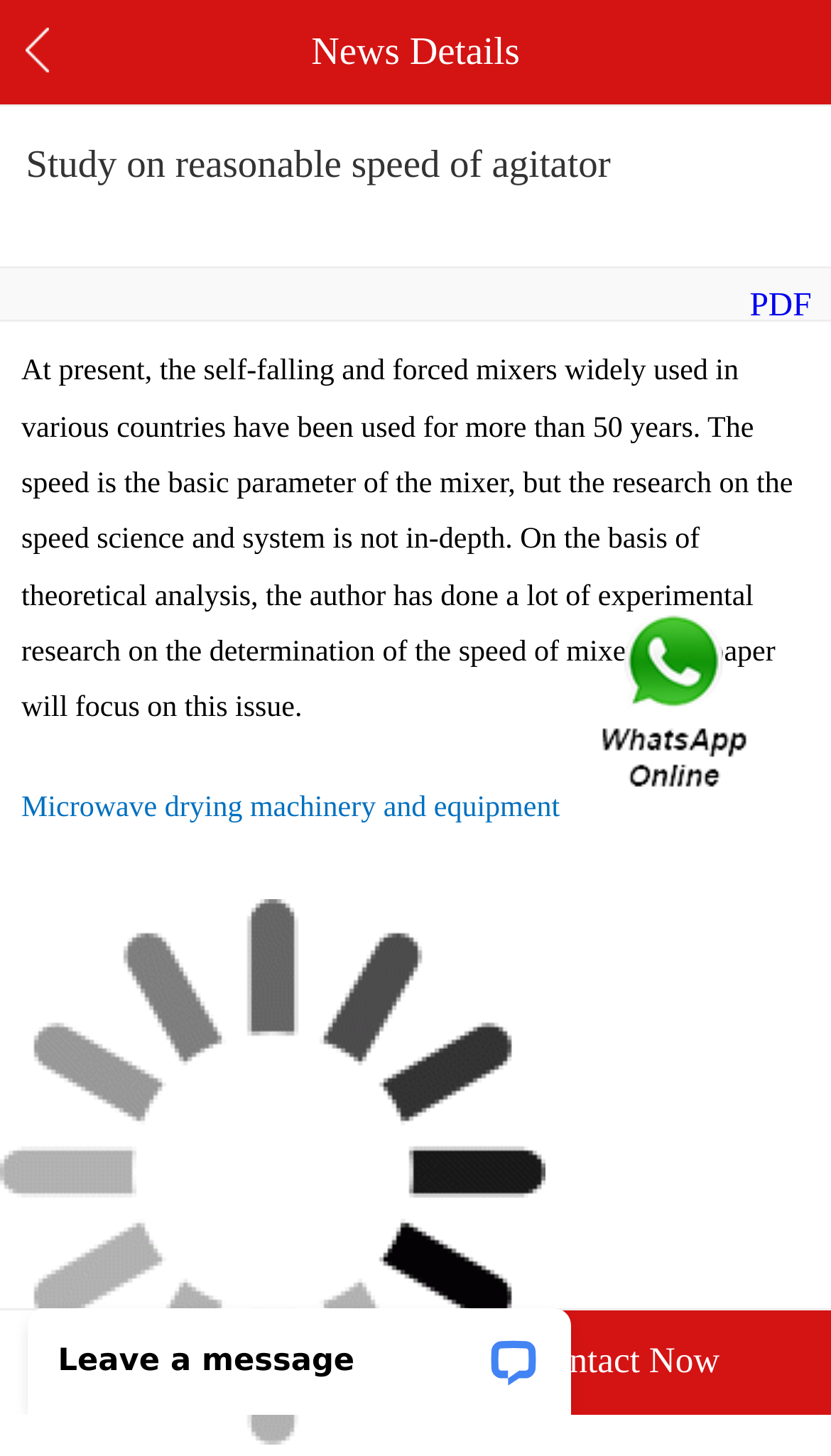What is the topic of the image at the bottom of the page? Please answer the question using a single word or phrase based on the image.

Study on reasonable speed of agitator